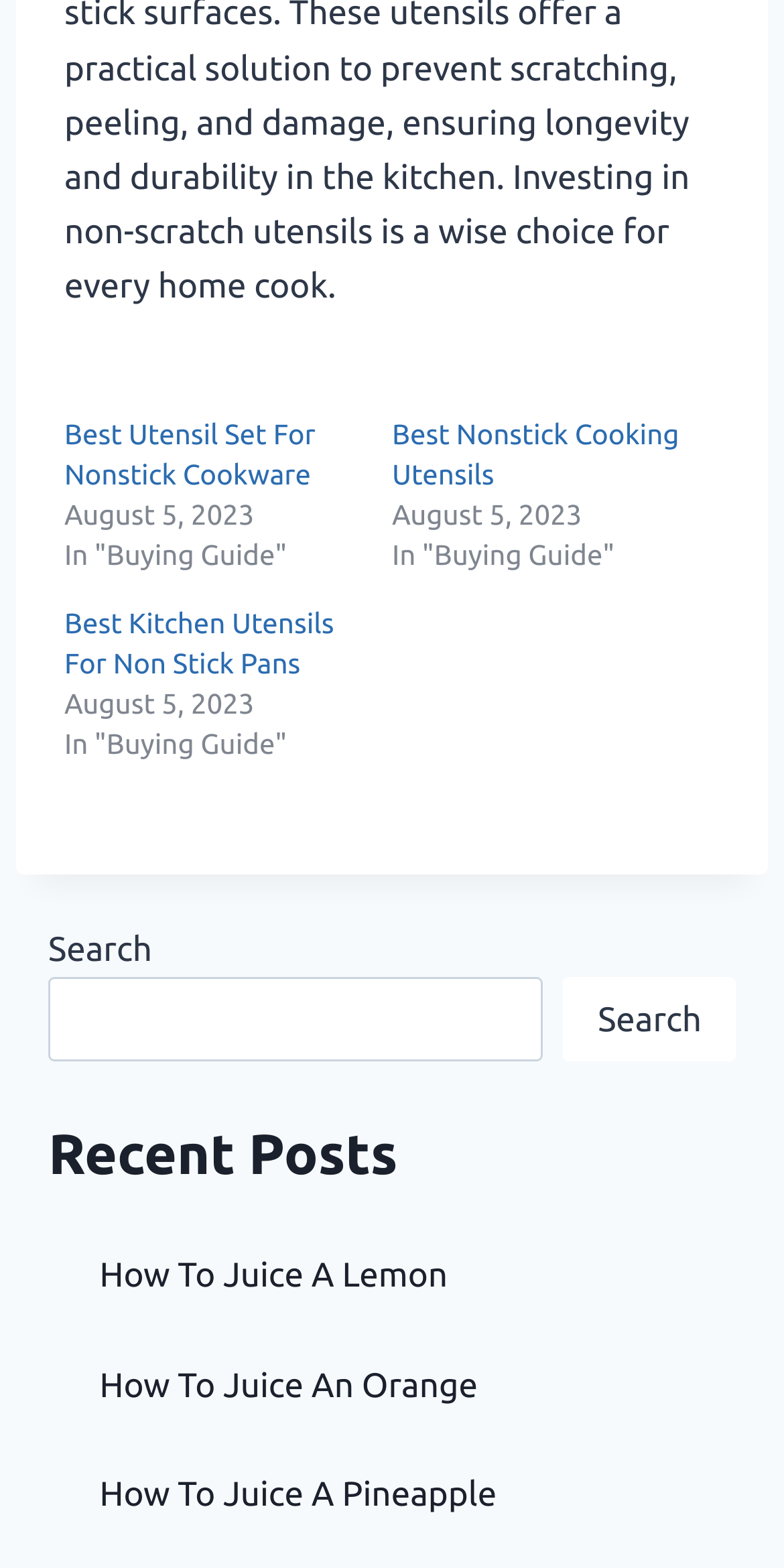Give the bounding box coordinates for this UI element: "Best Nonstick Cooking Utensils". The coordinates should be four float numbers between 0 and 1, arranged as [left, top, right, bottom].

[0.5, 0.266, 0.866, 0.312]